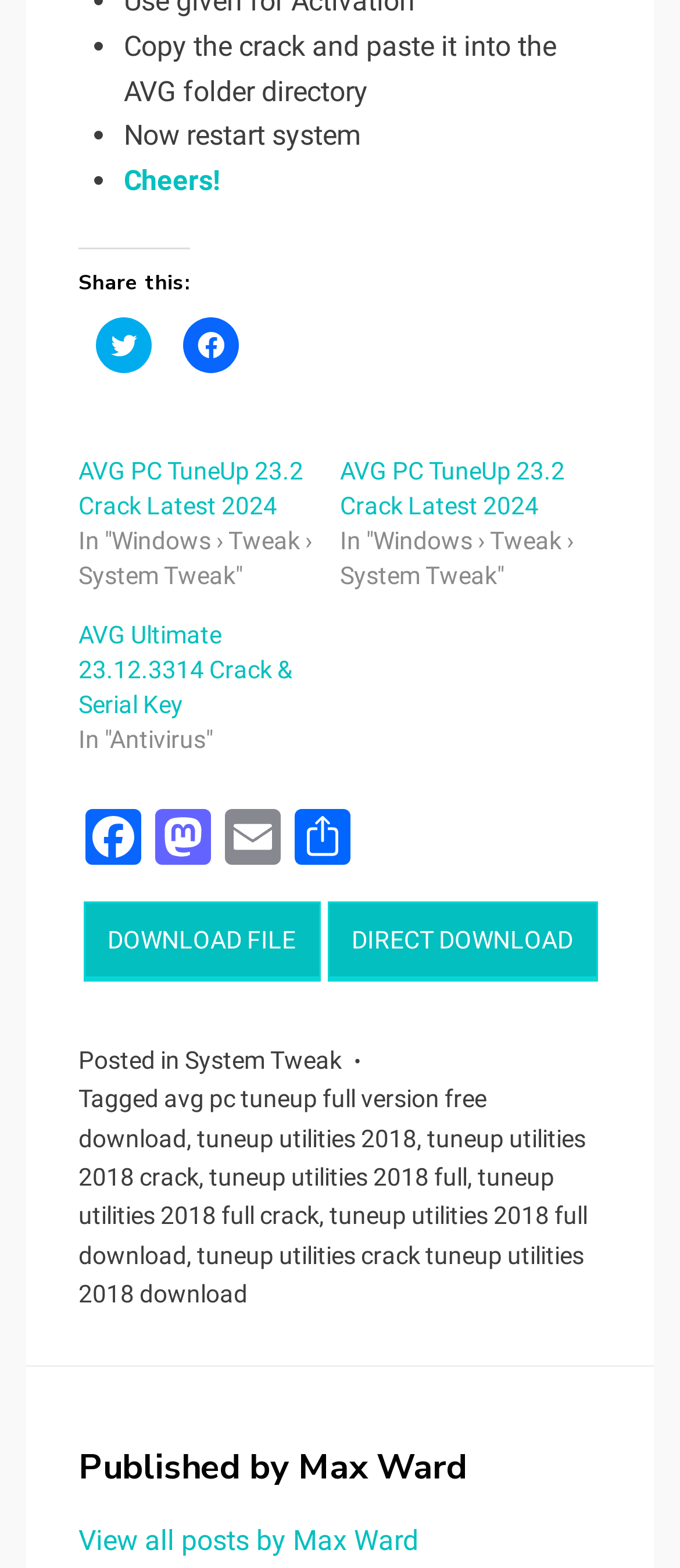What are the sharing options available on the webpage?
Answer the question with a single word or phrase by looking at the picture.

Twitter, Facebook, Email, Share